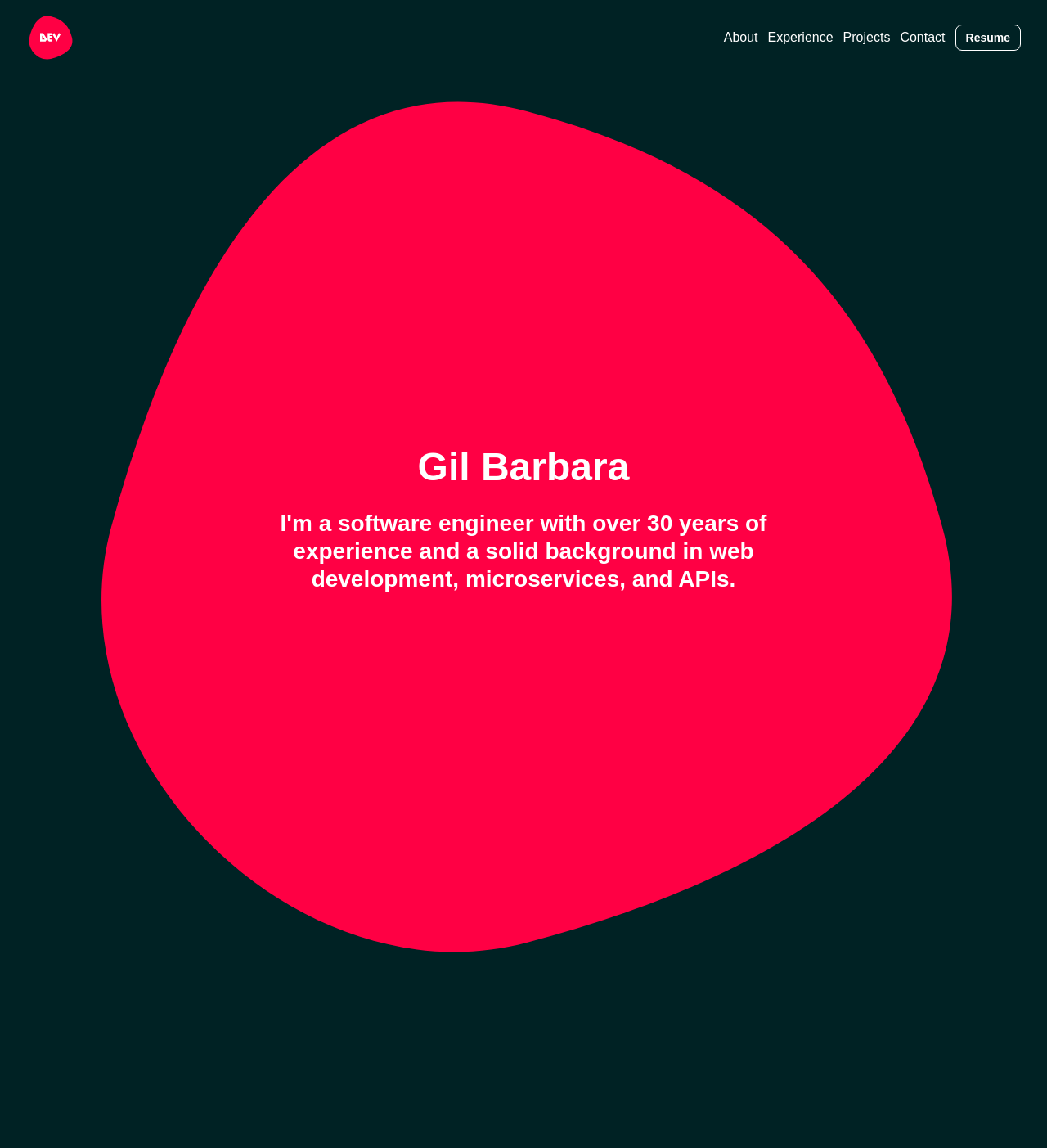Locate the UI element described by Contact in the provided webpage screenshot. Return the bounding box coordinates in the format (top-left x, top-left y, bottom-right x, bottom-right y), ensuring all values are between 0 and 1.

[0.86, 0.026, 0.903, 0.04]